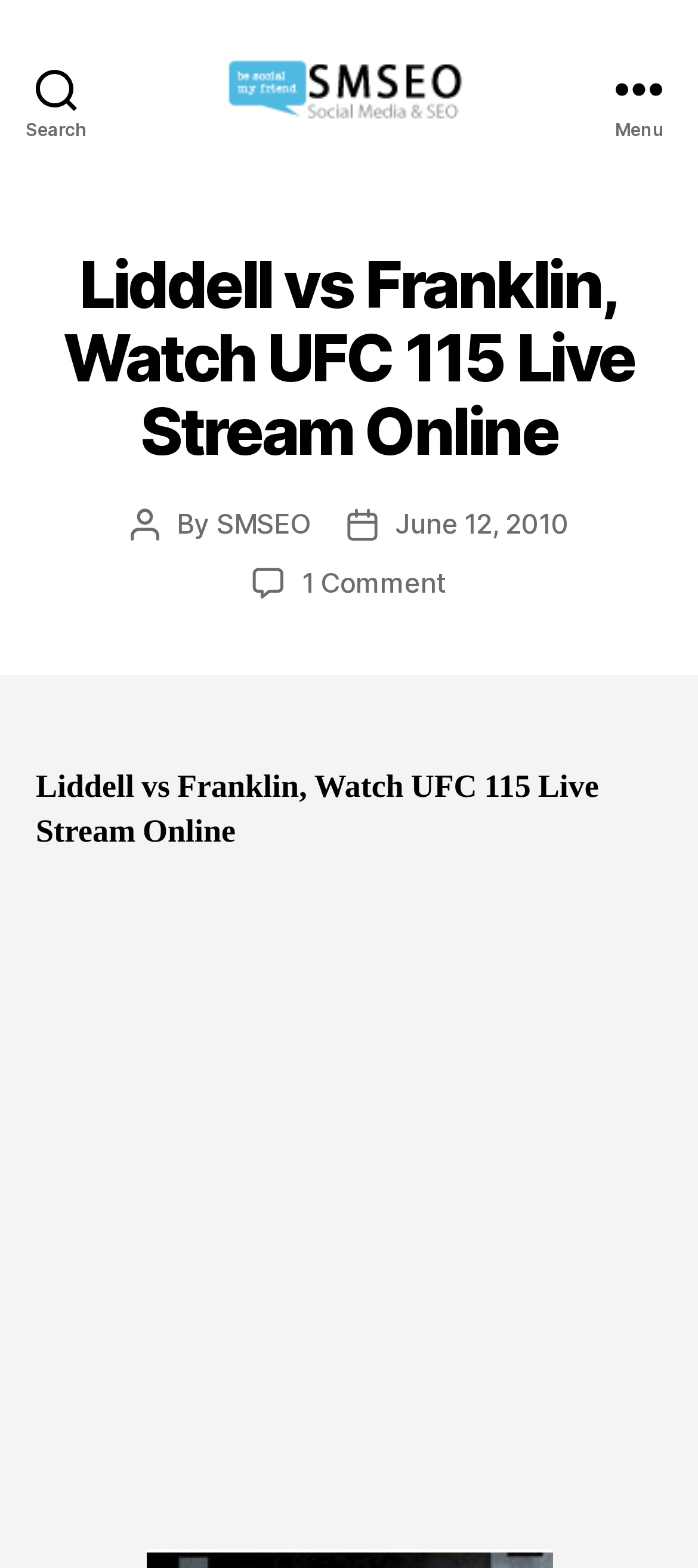Using floating point numbers between 0 and 1, provide the bounding box coordinates in the format (top-left x, top-left y, bottom-right x, bottom-right y). Locate the UI element described here: parent_node: Social Media SEO

[0.256, 0.036, 0.744, 0.077]